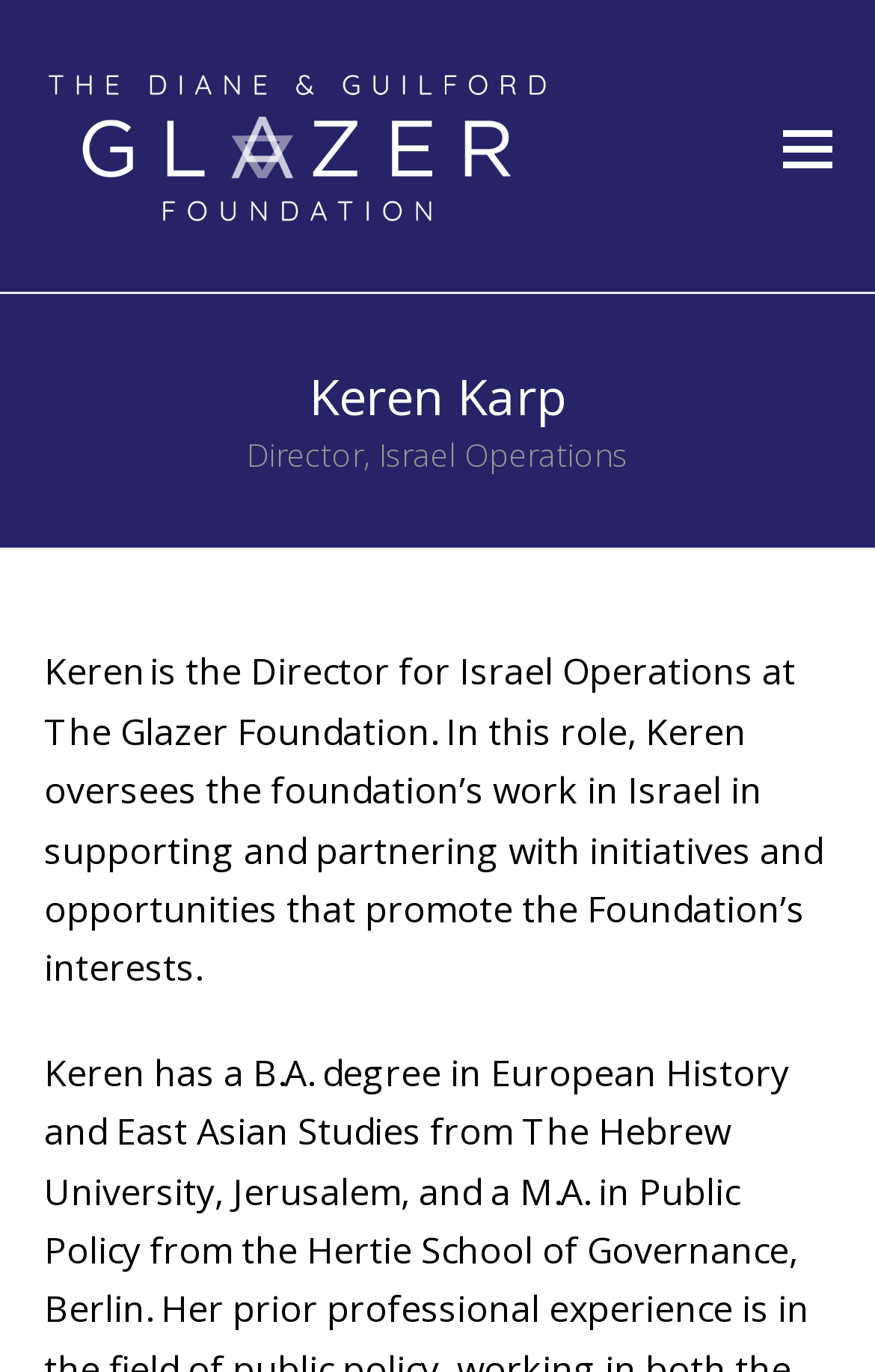Locate the bounding box of the user interface element based on this description: "Click Here!".

None